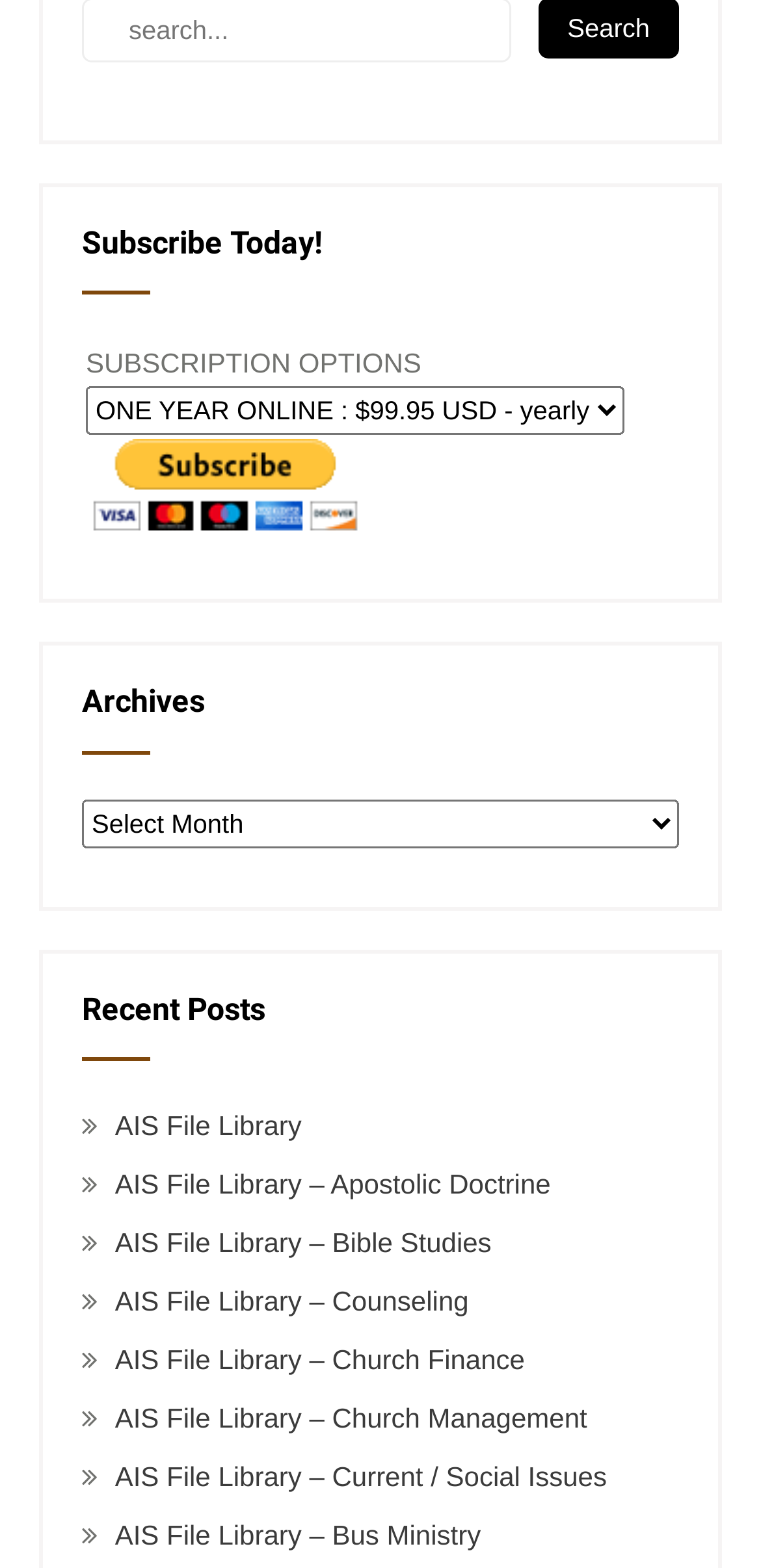Identify the bounding box coordinates of the region I need to click to complete this instruction: "Subscribe today".

[0.108, 0.144, 0.892, 0.203]